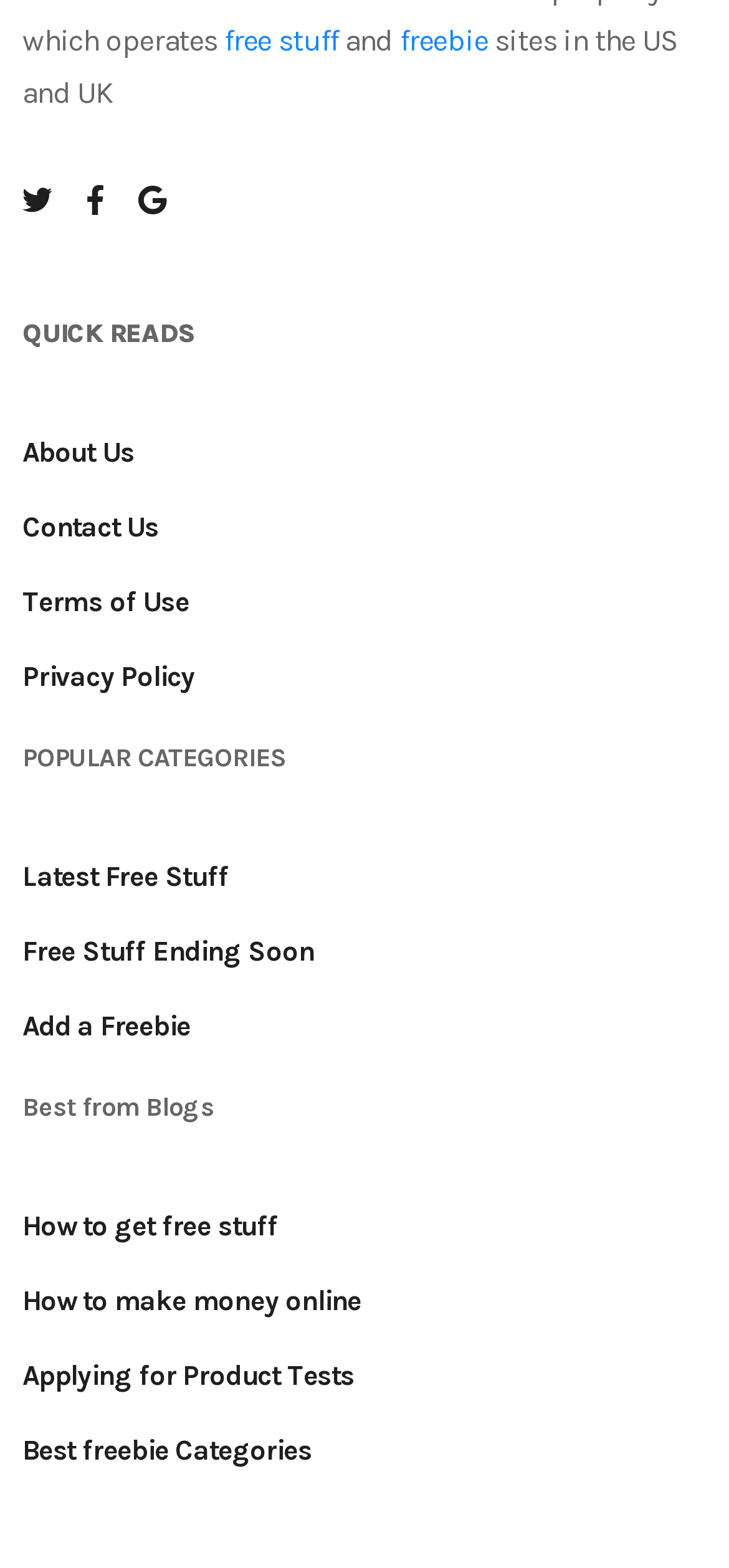Utilize the information from the image to answer the question in detail:
What are the two countries where freebie sites are available?

The webpage mentions 'sites in the US and UK' in the StaticText element with ID 357, indicating that the freebie sites are available in these two countries.